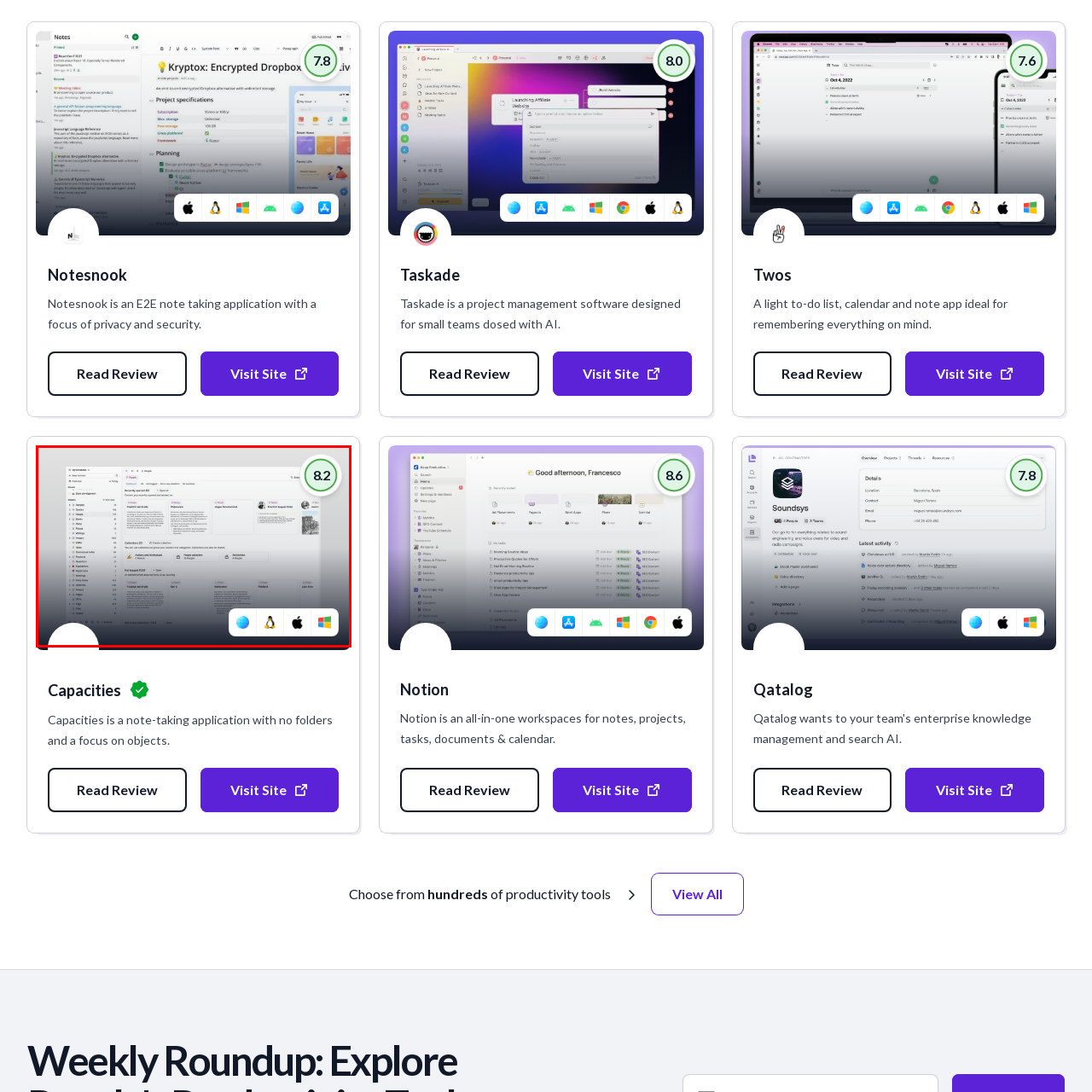Offer a detailed description of the content within the red-framed image.

The image showcases the user interface of the note-taking application "Capacities." The design features a clean, organized layout with various sections for managing notes and tasks, highlighting its focus on simplicity and functionality. In the top right corner, a rating of 8.2 is displayed, indicating a favorable assessment of the application's performance or user satisfaction. Below, icons representing availability on different platforms—Linux, Mac, and Windows—suggest that the app caters to a wide range of users. The overall aesthetic combines modern elements with intuitive navigation, making it suitable for both personal and professional use.